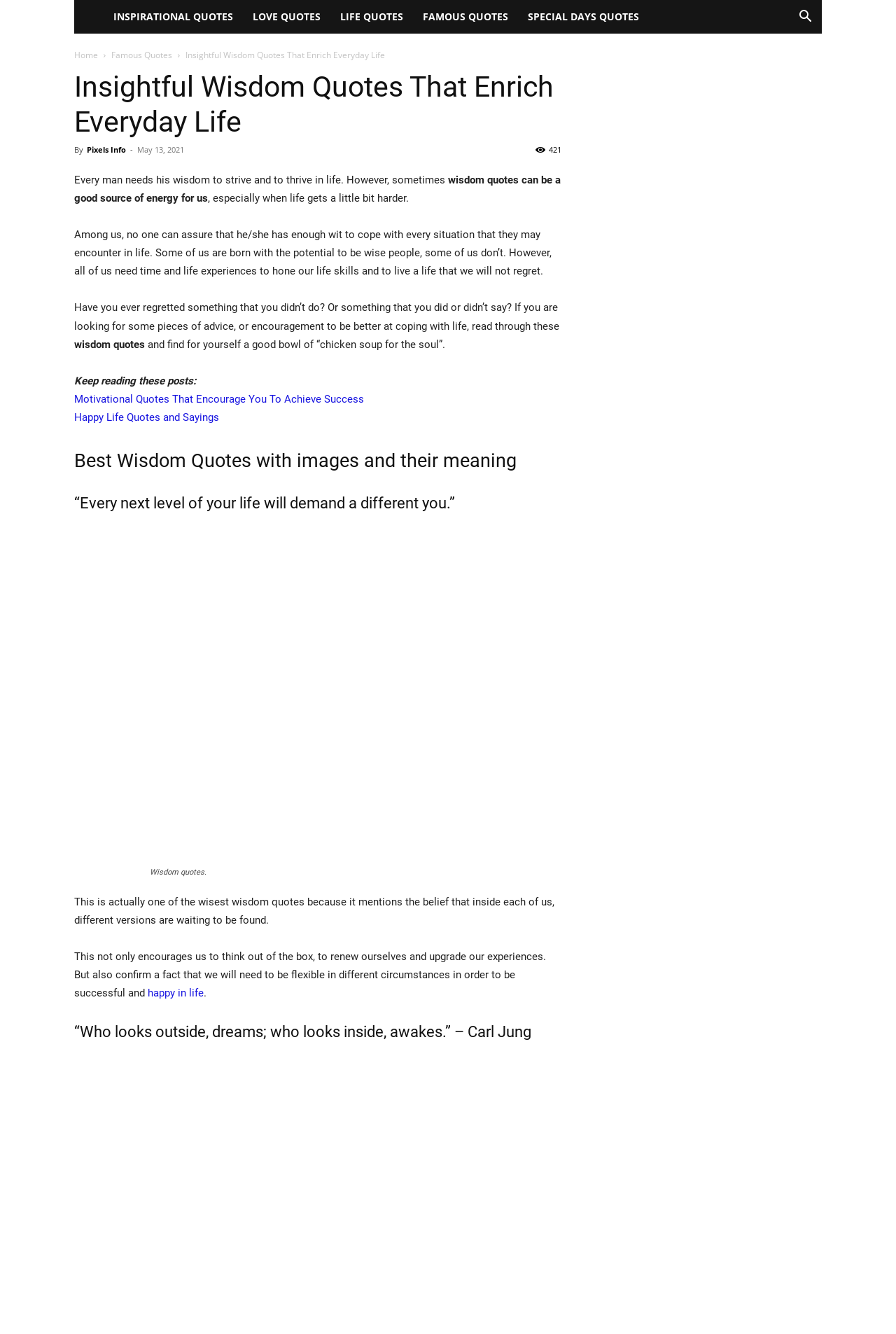Kindly determine the bounding box coordinates of the area that needs to be clicked to fulfill this instruction: "Search for something".

[0.88, 0.008, 0.917, 0.018]